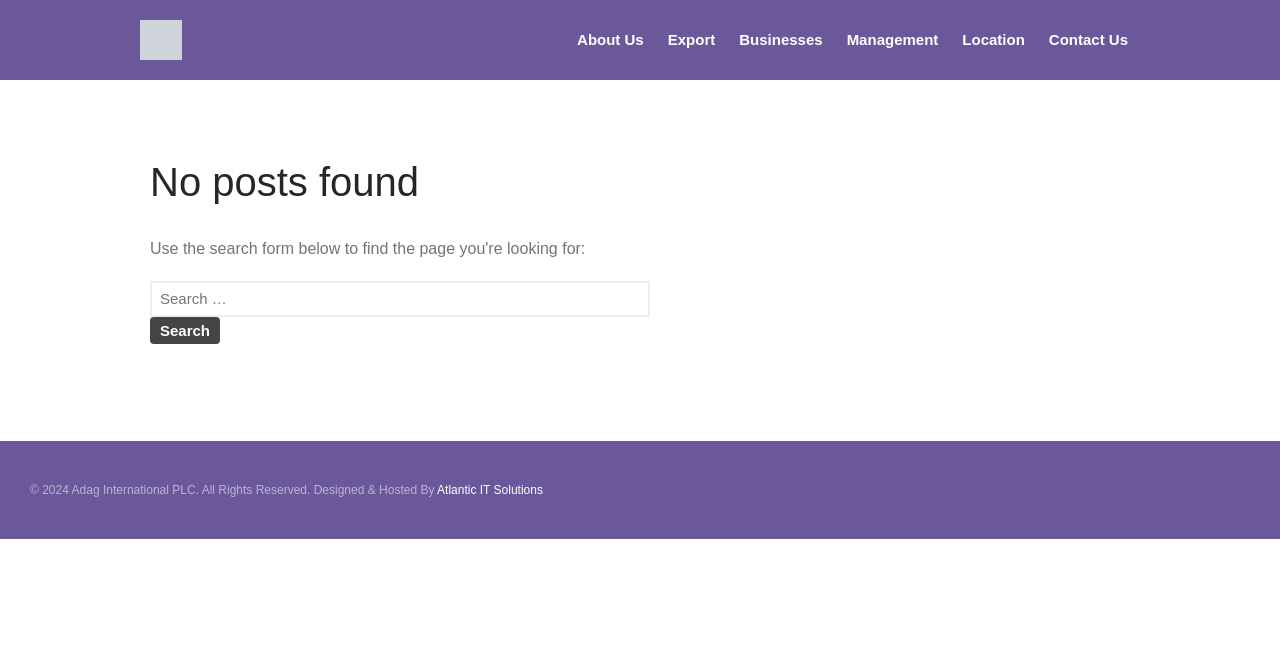What is the copyright information at the bottom of the webpage?
Provide a detailed answer to the question, using the image to inform your response.

The copyright information is located at the bottom of the webpage and states '2024 Adag International PLC. All Rights Reserved. Designed & Hosted By Atlantic IT Solutions'.